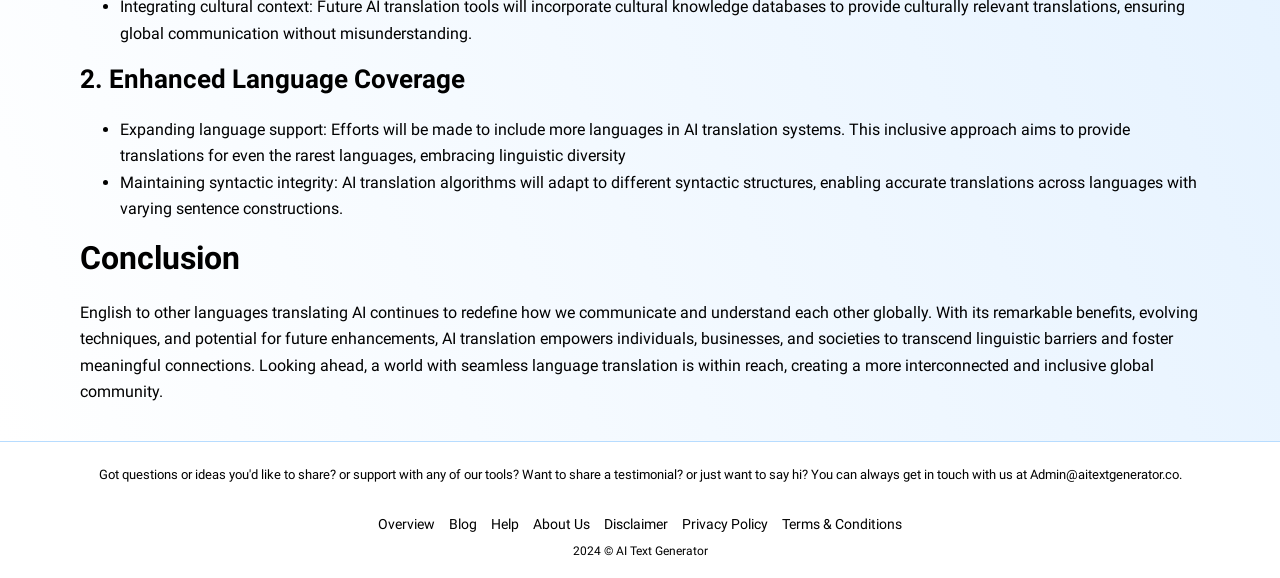Determine the bounding box for the described HTML element: "Terms & Conditions". Ensure the coordinates are four float numbers between 0 and 1 in the format [left, top, right, bottom].

[0.605, 0.885, 0.705, 0.93]